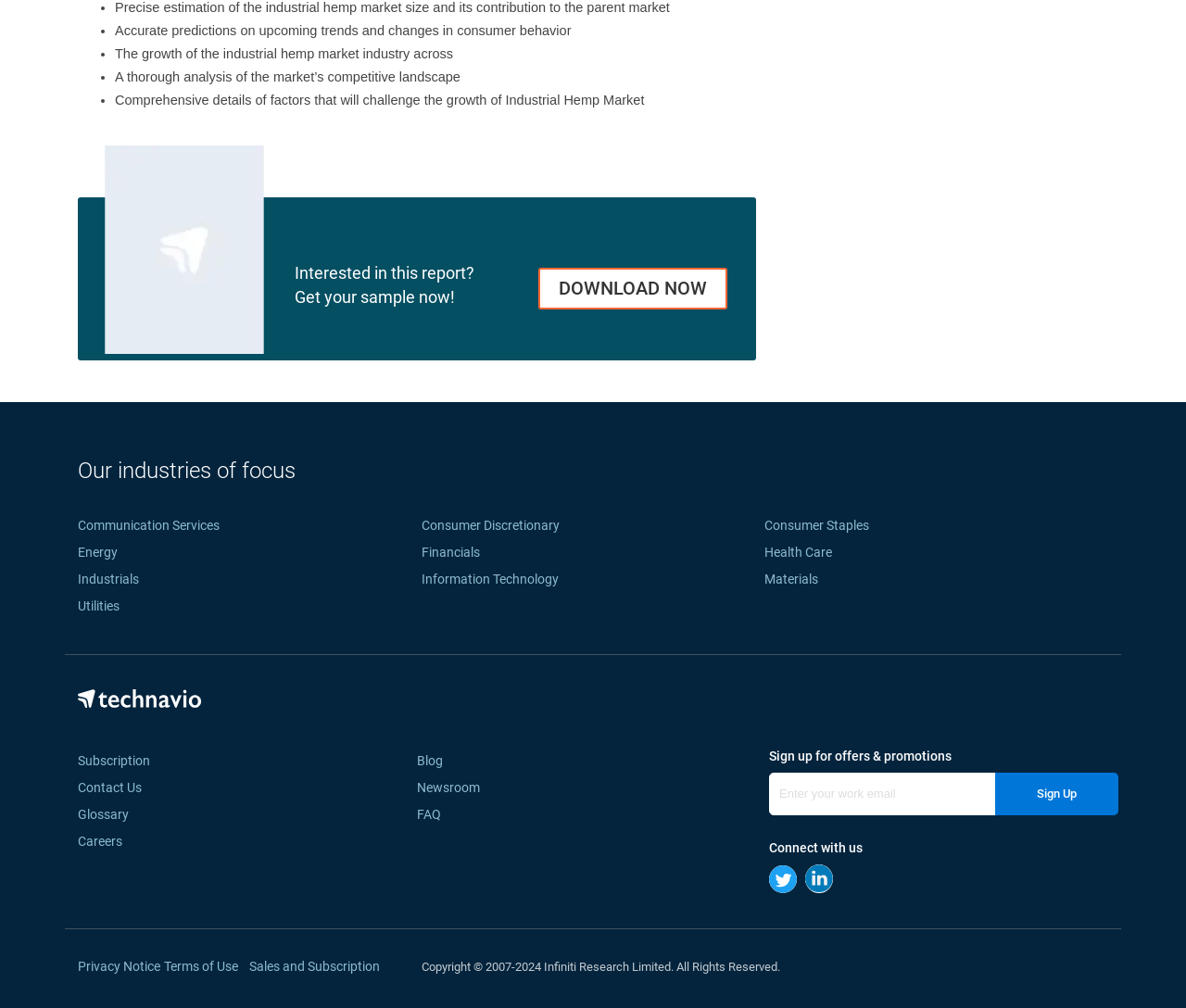Locate the bounding box coordinates of the clickable region necessary to complete the following instruction: "Get your sample now". Provide the coordinates in the format of four float numbers between 0 and 1, i.e., [left, top, right, bottom].

[0.248, 0.285, 0.384, 0.304]